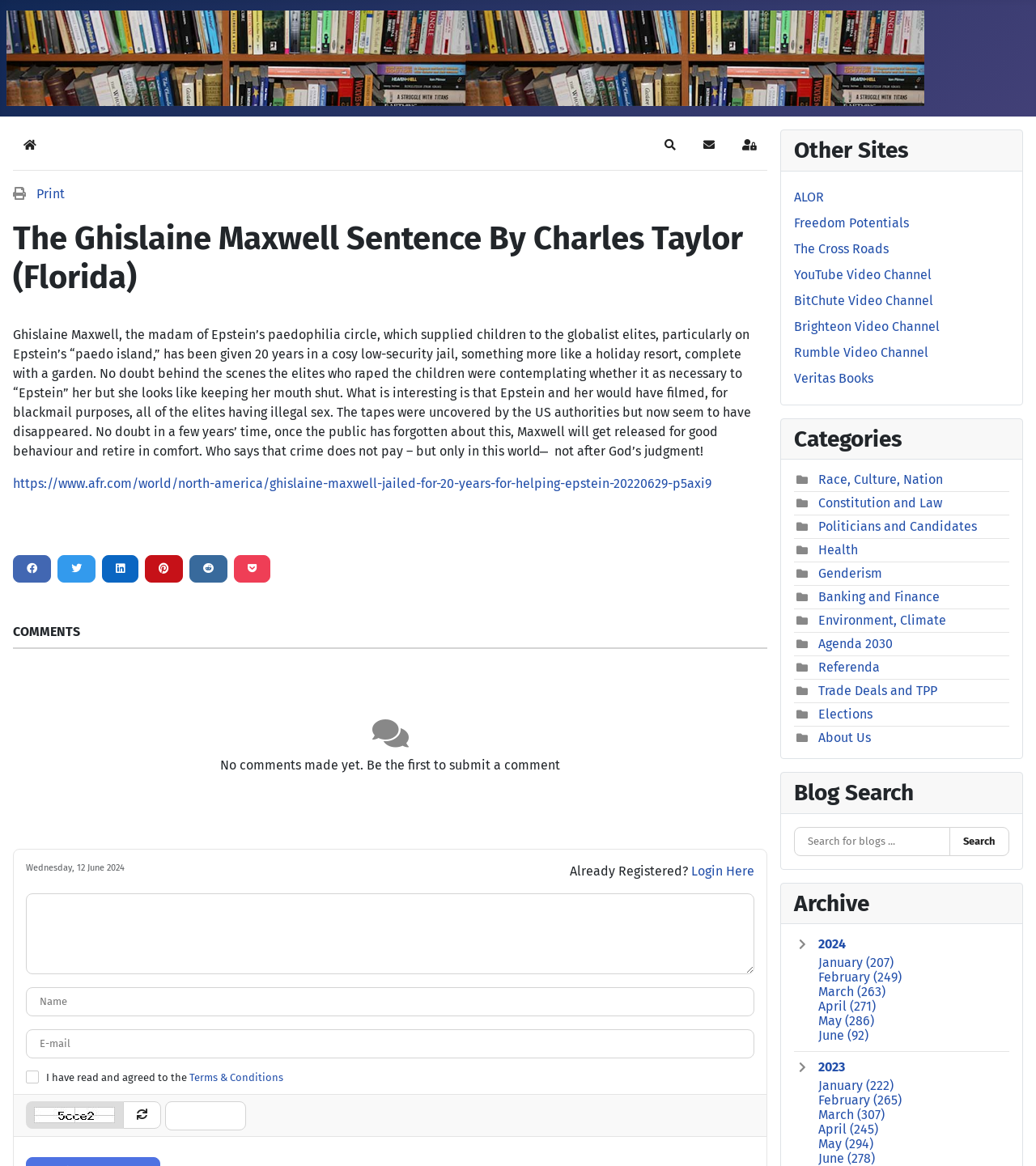Please determine the bounding box coordinates of the area that needs to be clicked to complete this task: 'Click the 'Search' button'. The coordinates must be four float numbers between 0 and 1, formatted as [left, top, right, bottom].

[0.631, 0.111, 0.662, 0.137]